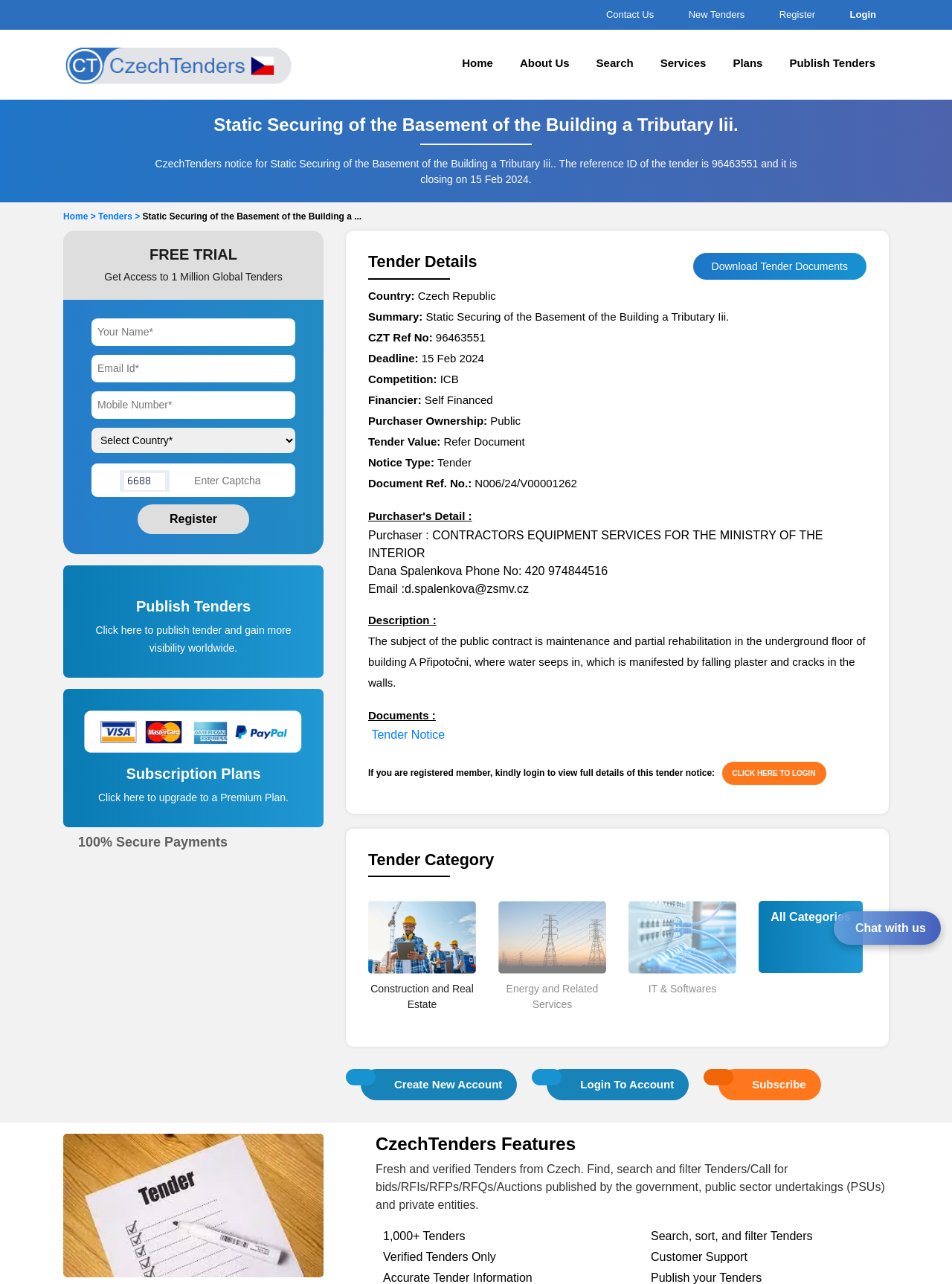Determine the bounding box coordinates of the target area to click to execute the following instruction: "Click on News."

None